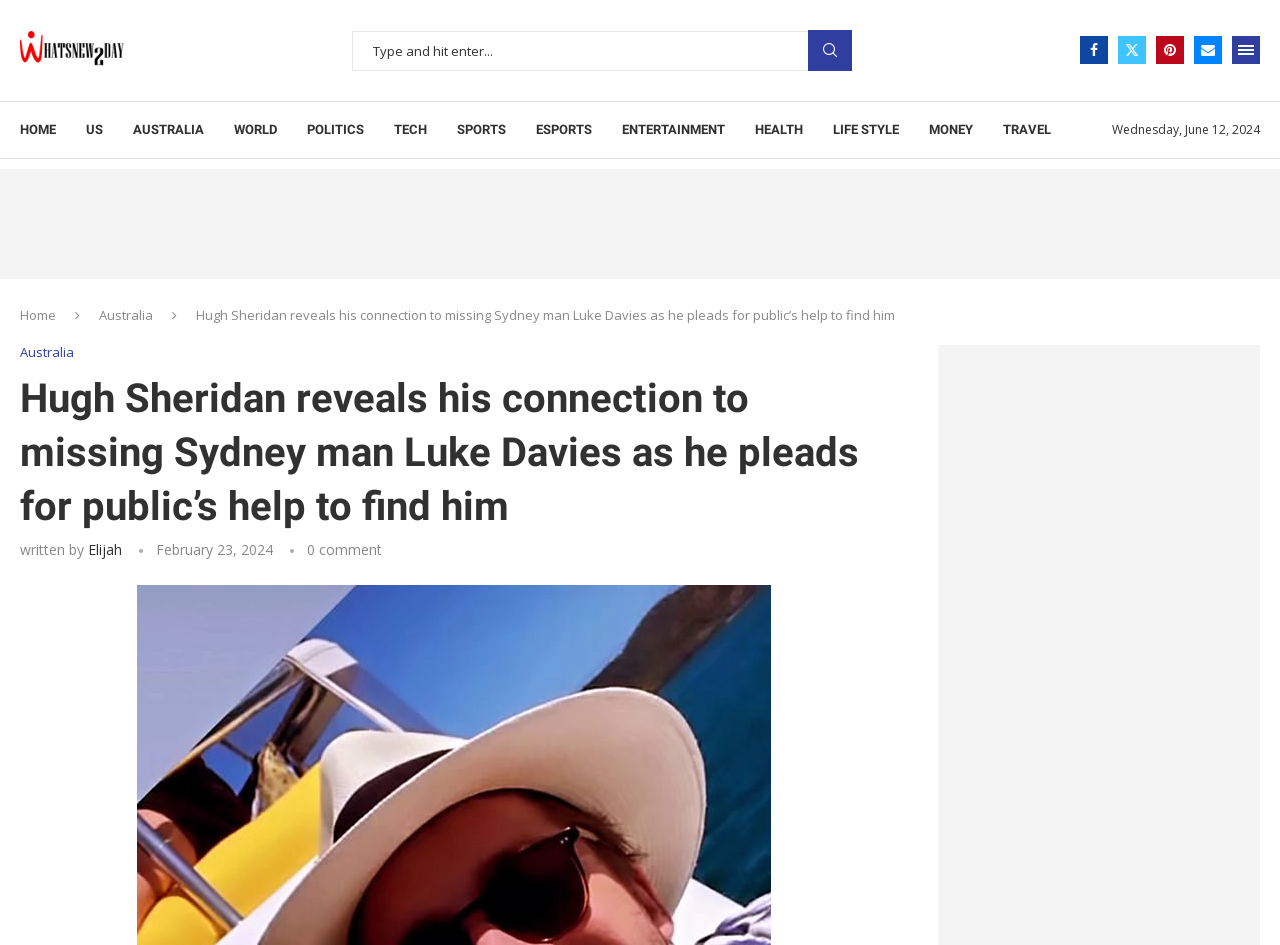What is the name of the missing Sydney man?
Use the image to answer the question with a single word or phrase.

Luke Davies